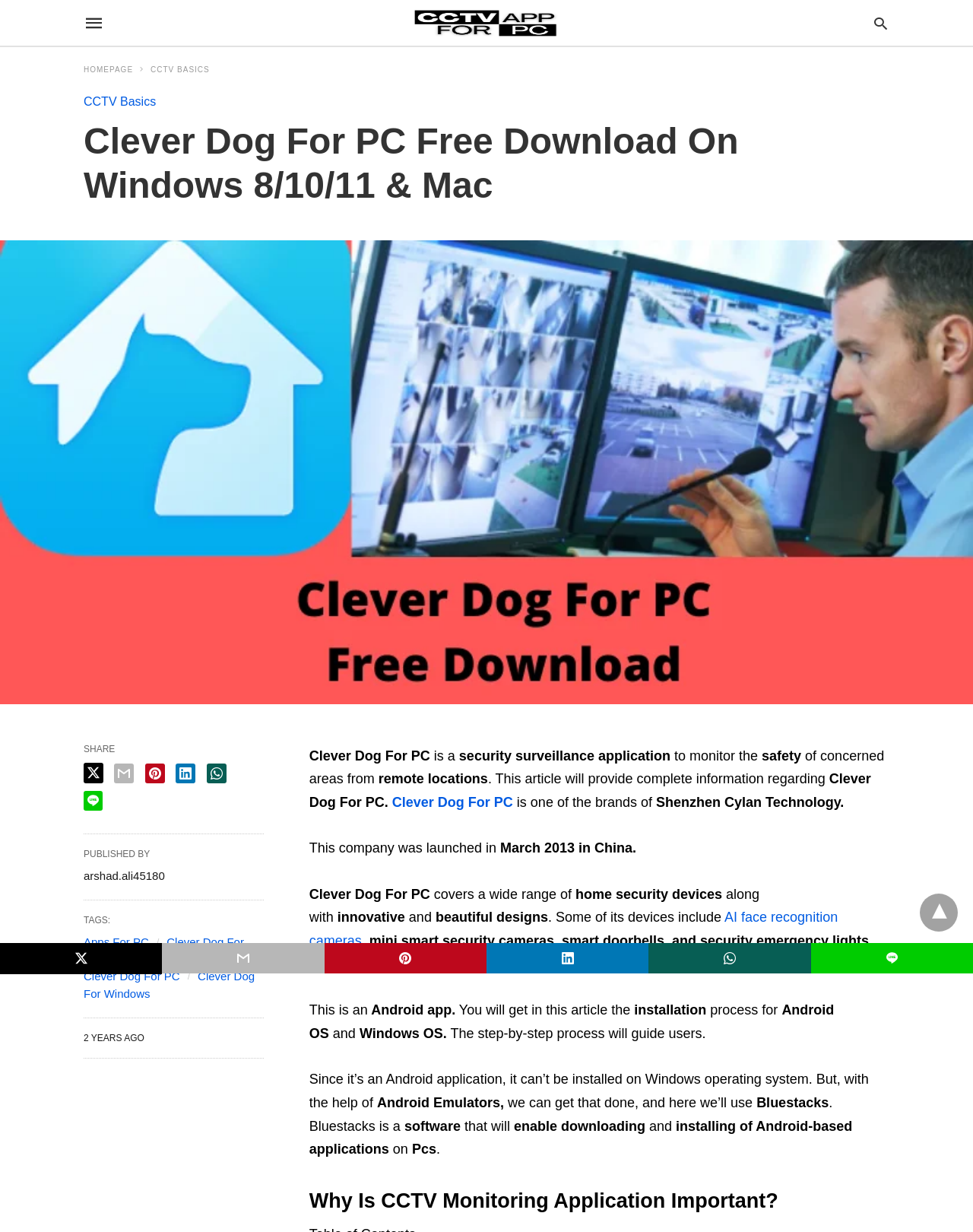What is the name of the Android app?
Using the image as a reference, answer the question with a short word or phrase.

Clever Dog For PC